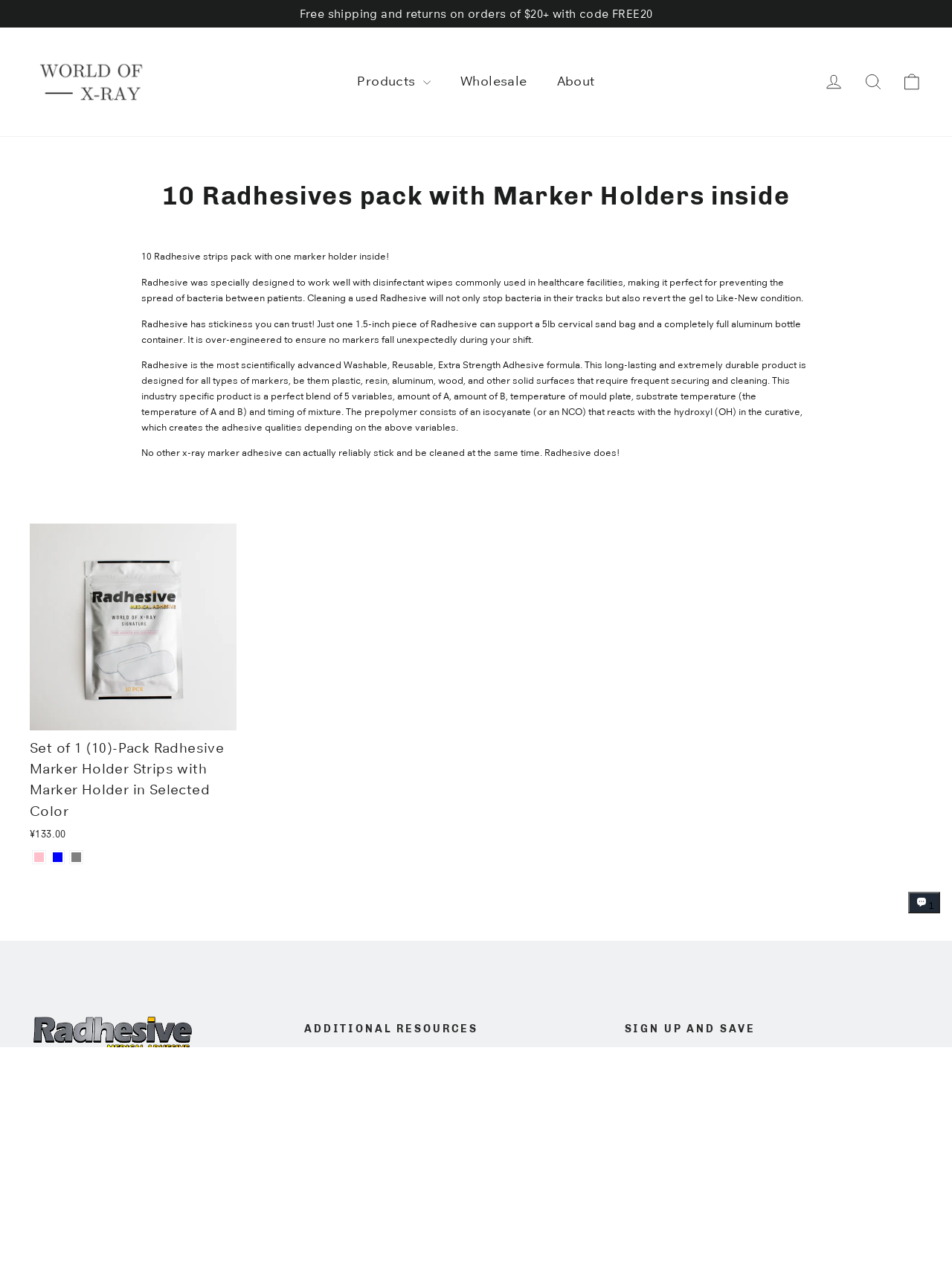What is the benefit of using Radhesive?
Respond to the question with a single word or phrase according to the image.

Easy cleaning